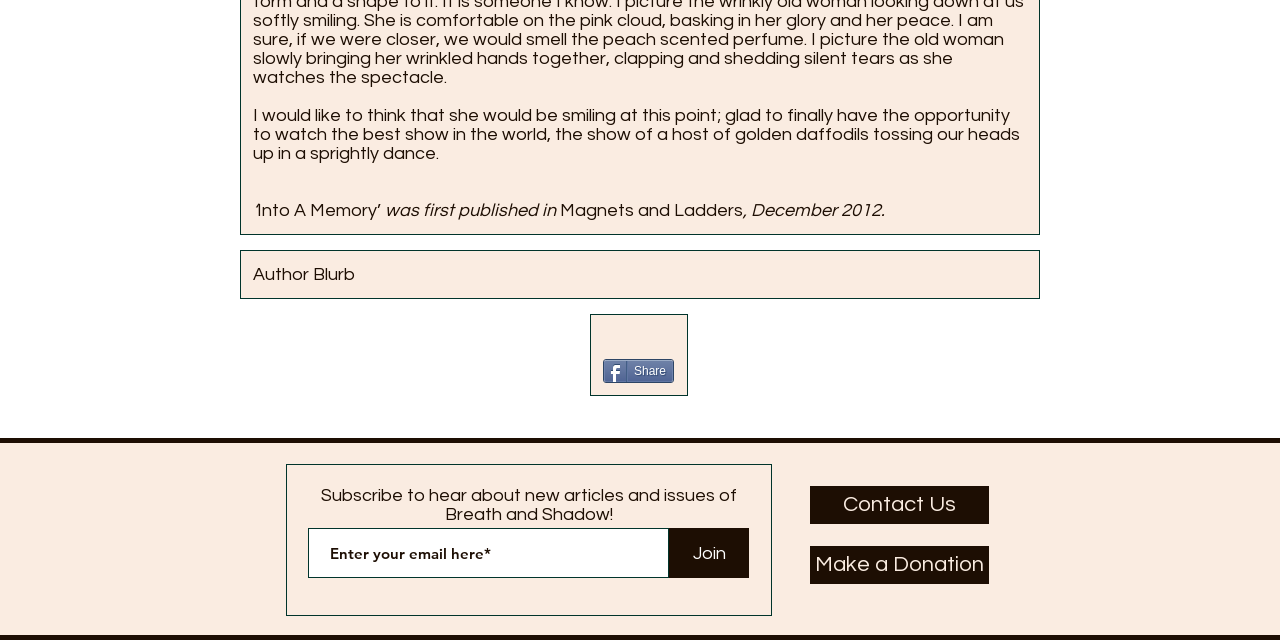Provide your answer in one word or a succinct phrase for the question: 
What is the title of the poem?

Into A Memory